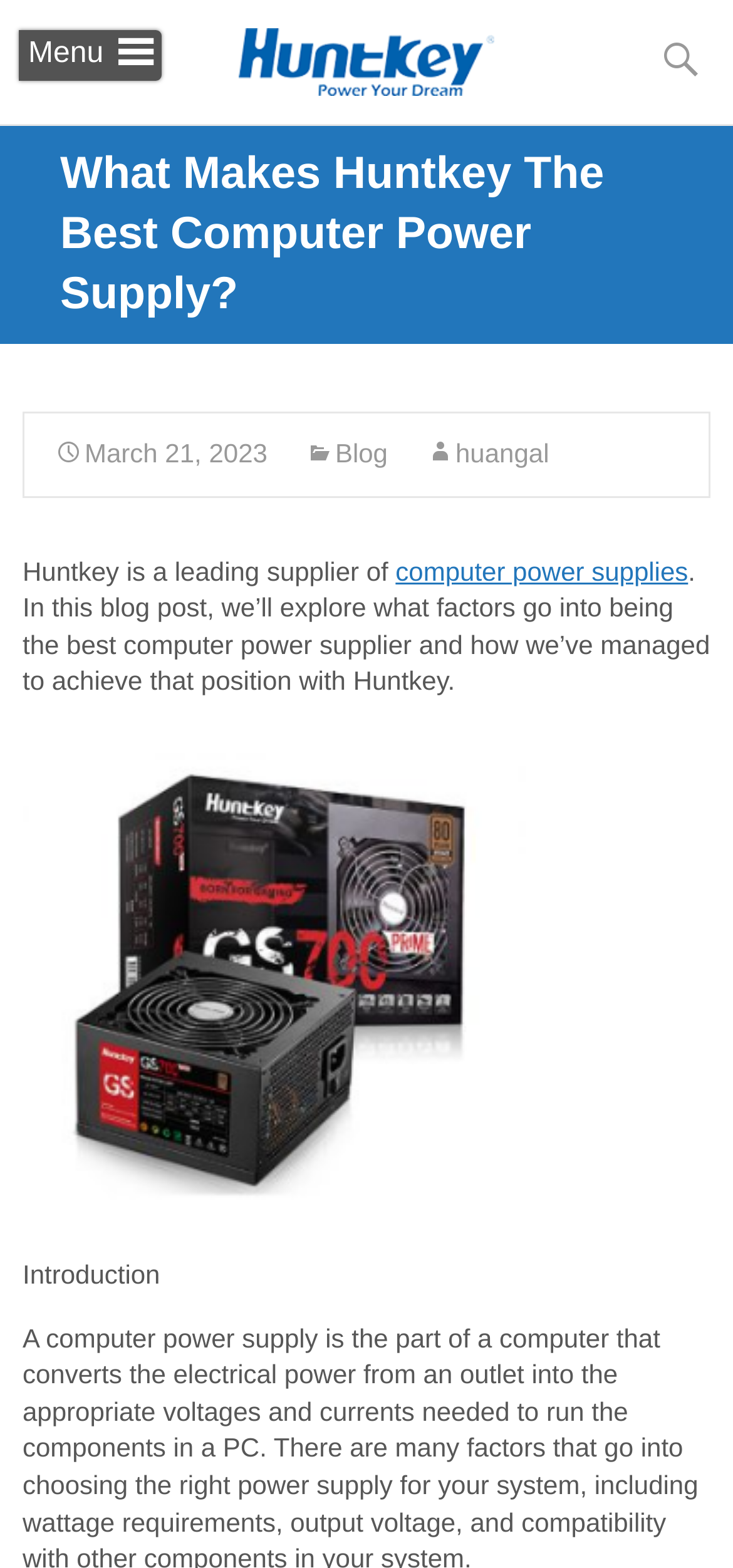What is the category of the blog post?
From the image, respond with a single word or phrase.

Blog